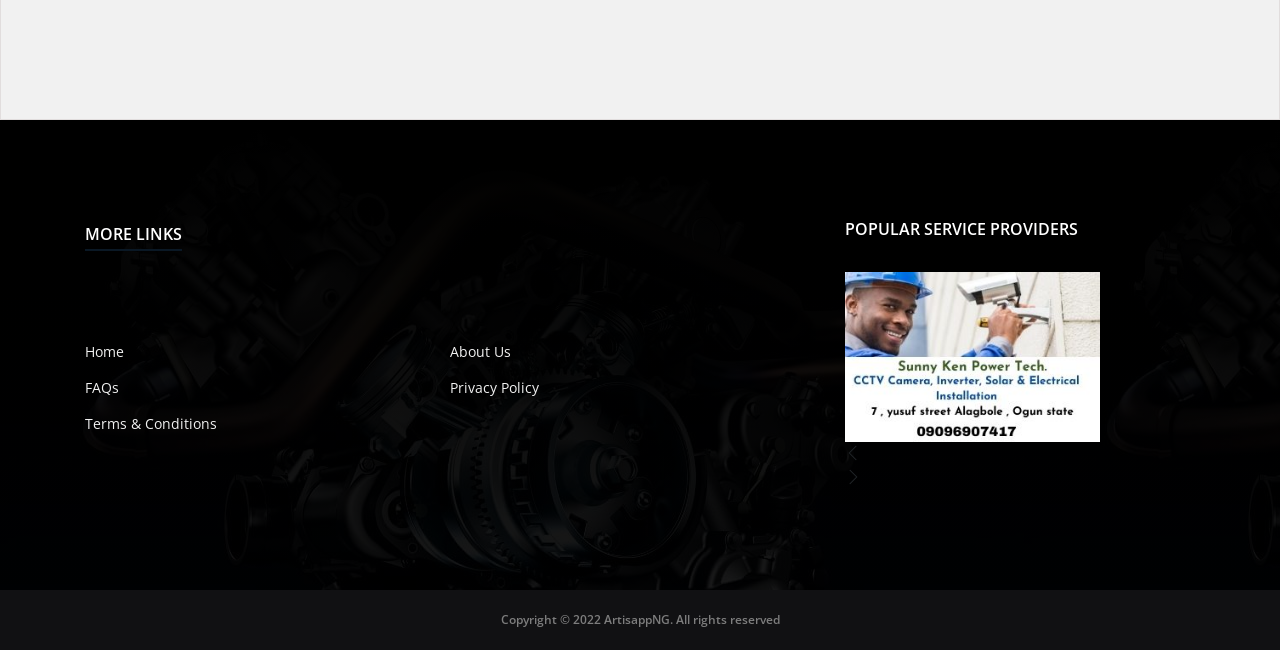Bounding box coordinates are given in the format (top-left x, top-left y, bottom-right x, bottom-right y). All values should be floating point numbers between 0 and 1. Provide the bounding box coordinate for the UI element described as: Privacy Policy

[0.352, 0.579, 0.637, 0.635]